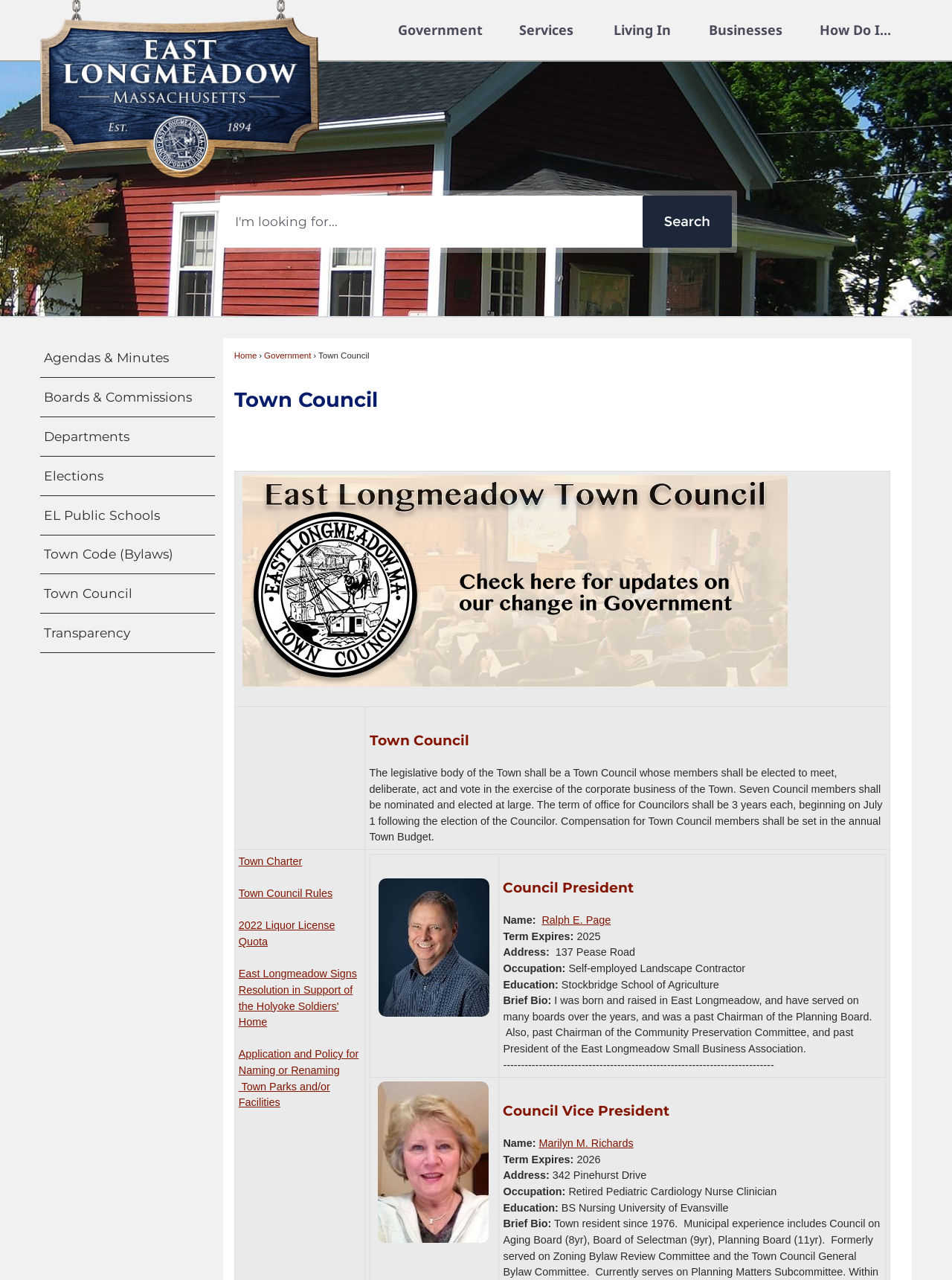Please examine the image and provide a detailed answer to the question: How many council members are elected at large?

According to the webpage, the Town Council whose members shall be elected to meet, deliberate, act and vote in the exercise of the corporate business of the Town. Seven Council members shall be nominated and elected at large.